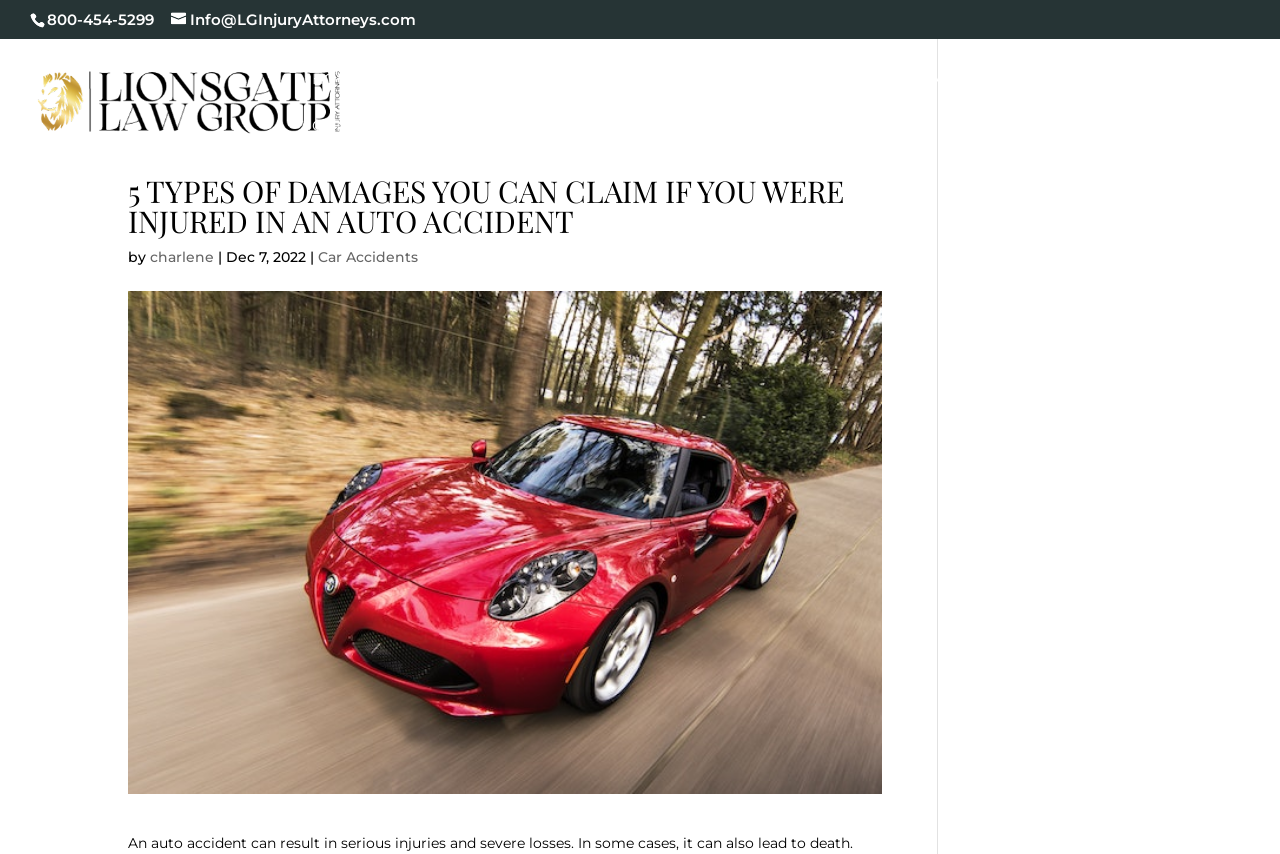Using the provided element description, identify the bounding box coordinates as (top-left x, top-left y, bottom-right x, bottom-right y). Ensure all values are between 0 and 1. Description: Cases We Handle

[0.401, 0.084, 0.534, 0.139]